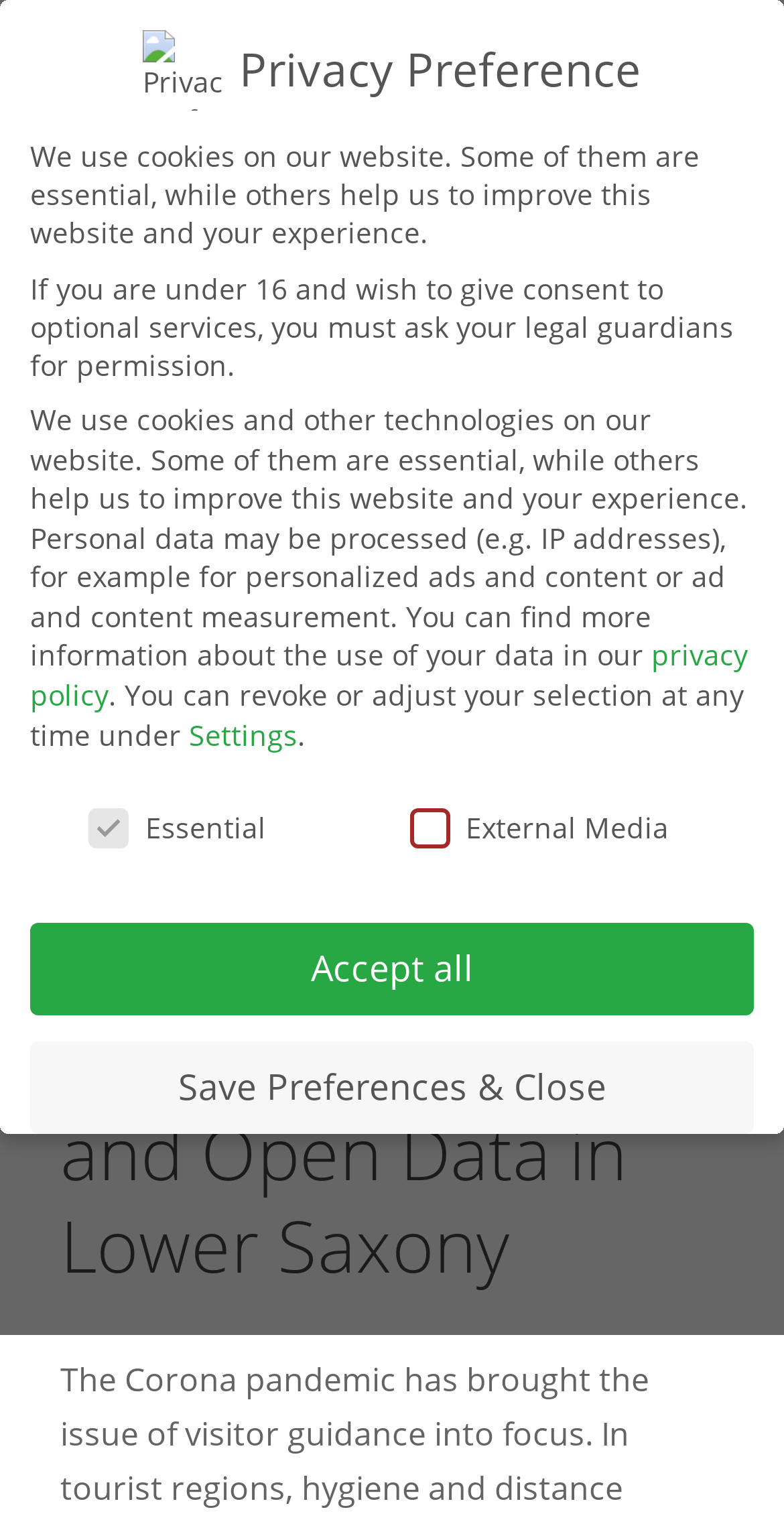Describe every aspect of the webpage in a detailed manner.

The webpage is about visitor guidance and open data in Lower Saxony, Germany, with a focus on the Corona pandemic. At the top left, there is a logo of Open Data Destination Germany. Next to it, there is a link to toggle the mobile menu. 

Below the logo, there is a page title bar with a heading that reads "Visitor Guidance and Open Data in Lower Saxony". This heading is repeated below, with a link to "Lüneburg Heath" and an image of the same name. The image has a "View Larger Image" option.

On the right side of the page, there is a section about privacy preferences. It starts with a heading "Privacy Preference" and explains that the website uses cookies and other technologies. There are three paragraphs of text explaining how personal data may be processed and how users can find more information about the use of their data in the privacy policy. 

Below the explanatory text, there are options to adjust privacy settings. There is a group of checkboxes labeled "Essential" and "External Media", with the "Essential" option already checked. There are also four buttons: "Accept all", "Save Preferences & Close", "Individual Cookie Preferences", and "Cookie Details". The "Save Preferences & Close" button is currently focused.